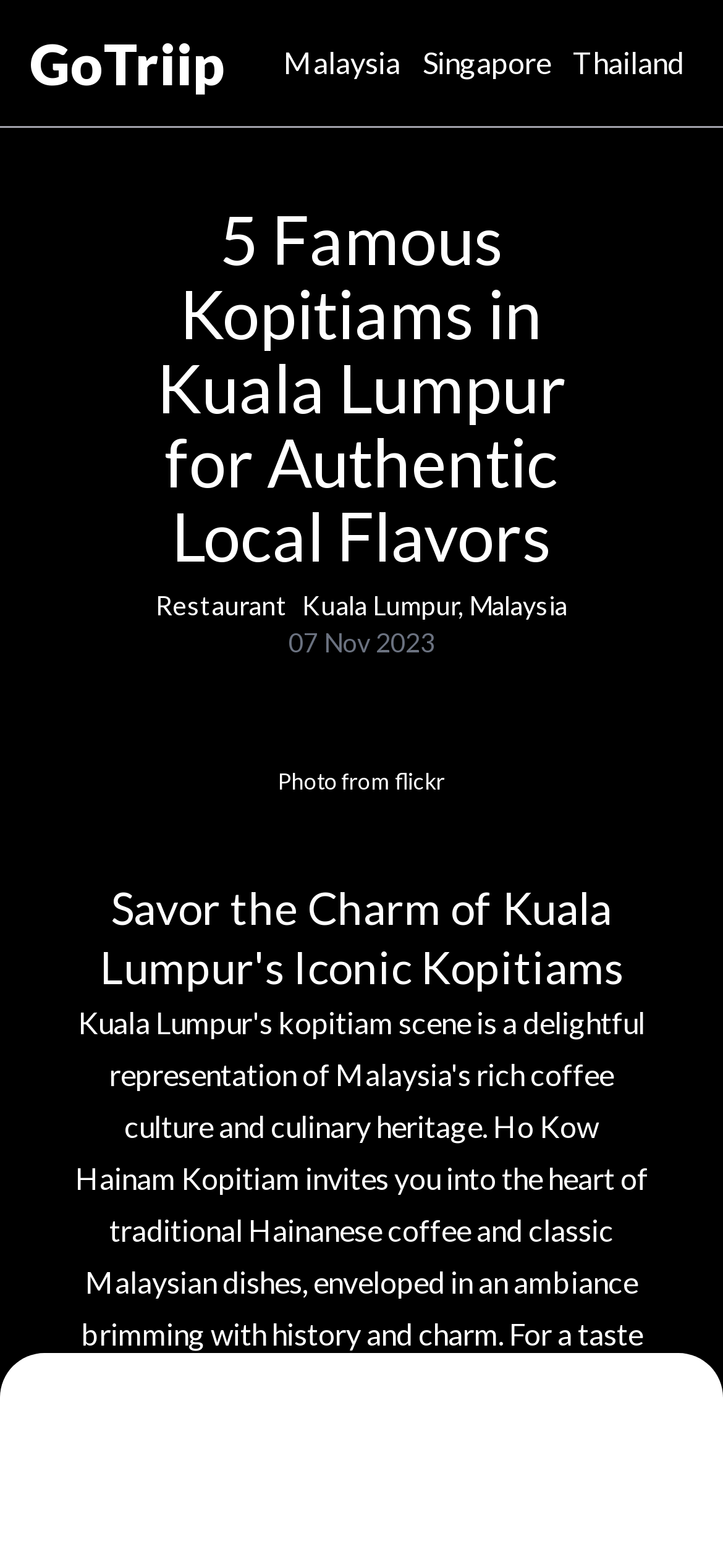Please answer the following question using a single word or phrase: 
What is the date of the article?

07 Nov 2023